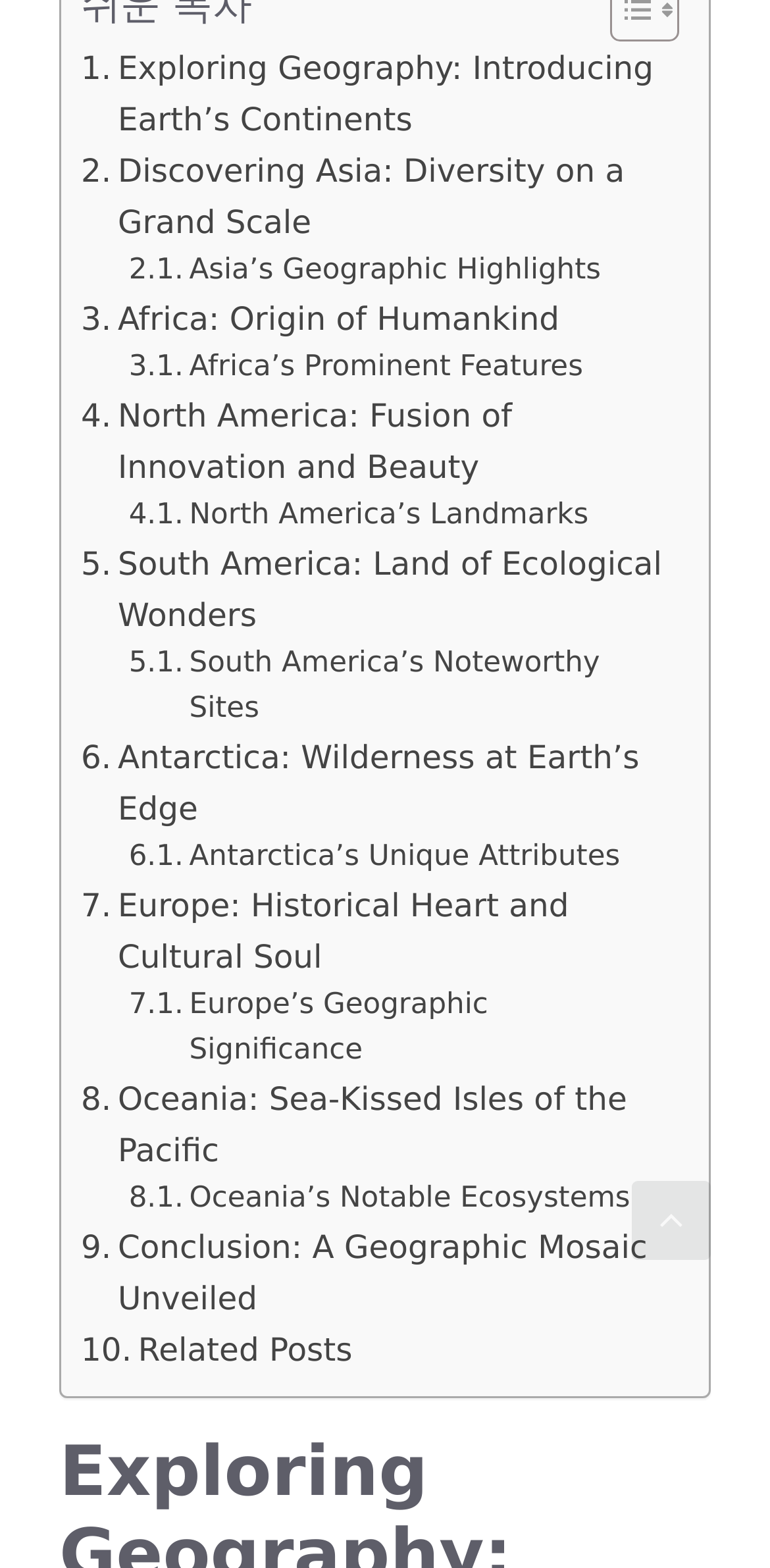Please determine the bounding box coordinates of the element's region to click in order to carry out the following instruction: "Scroll back to top". The coordinates should be four float numbers between 0 and 1, i.e., [left, top, right, bottom].

[0.821, 0.753, 0.923, 0.804]